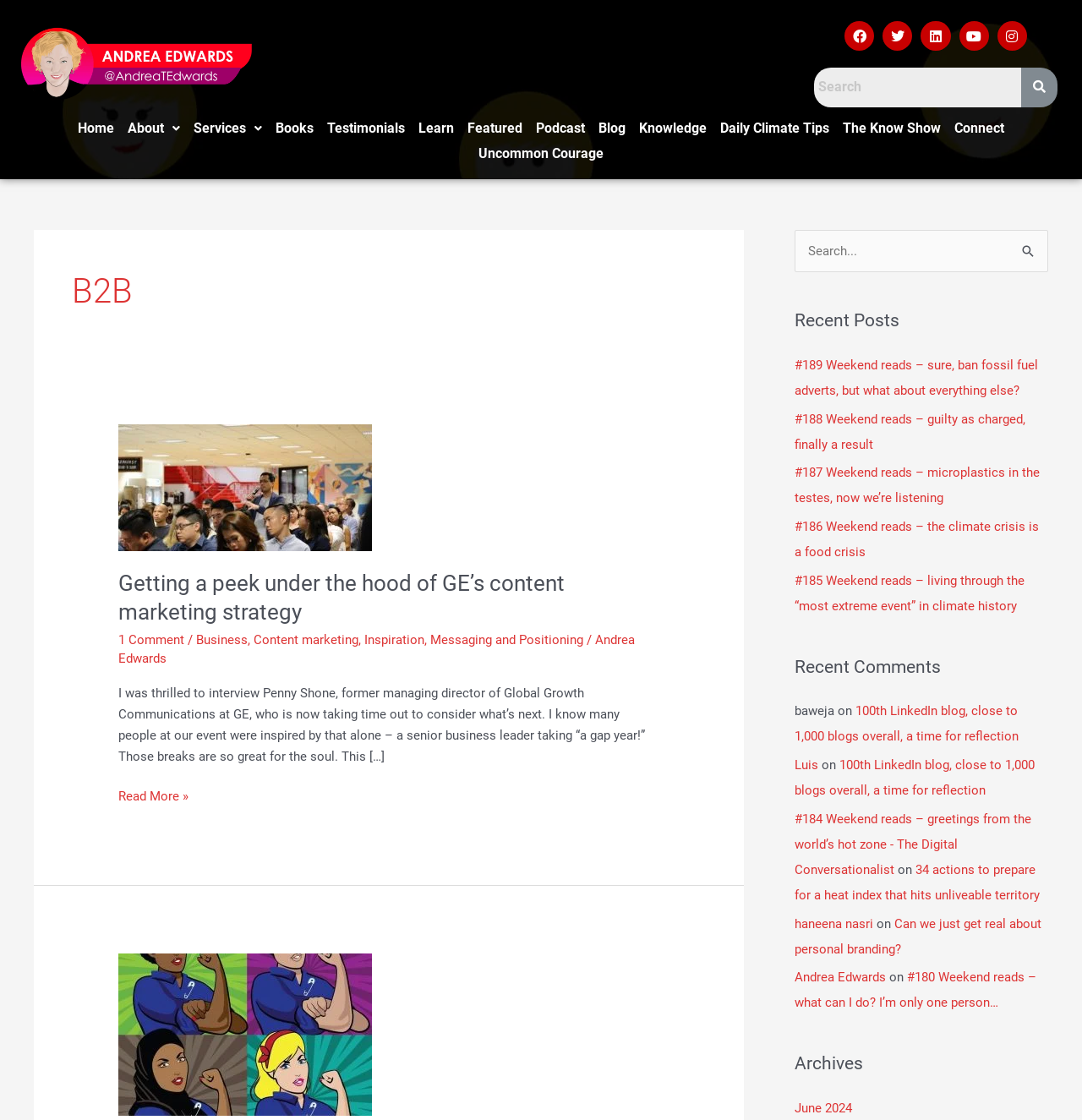What is the month listed in the 'Archives' section?
Ensure your answer is thorough and detailed.

I found the answer by looking at the 'Archives' section on the webpage. There is a link with the month and year listed, which is June 2024.